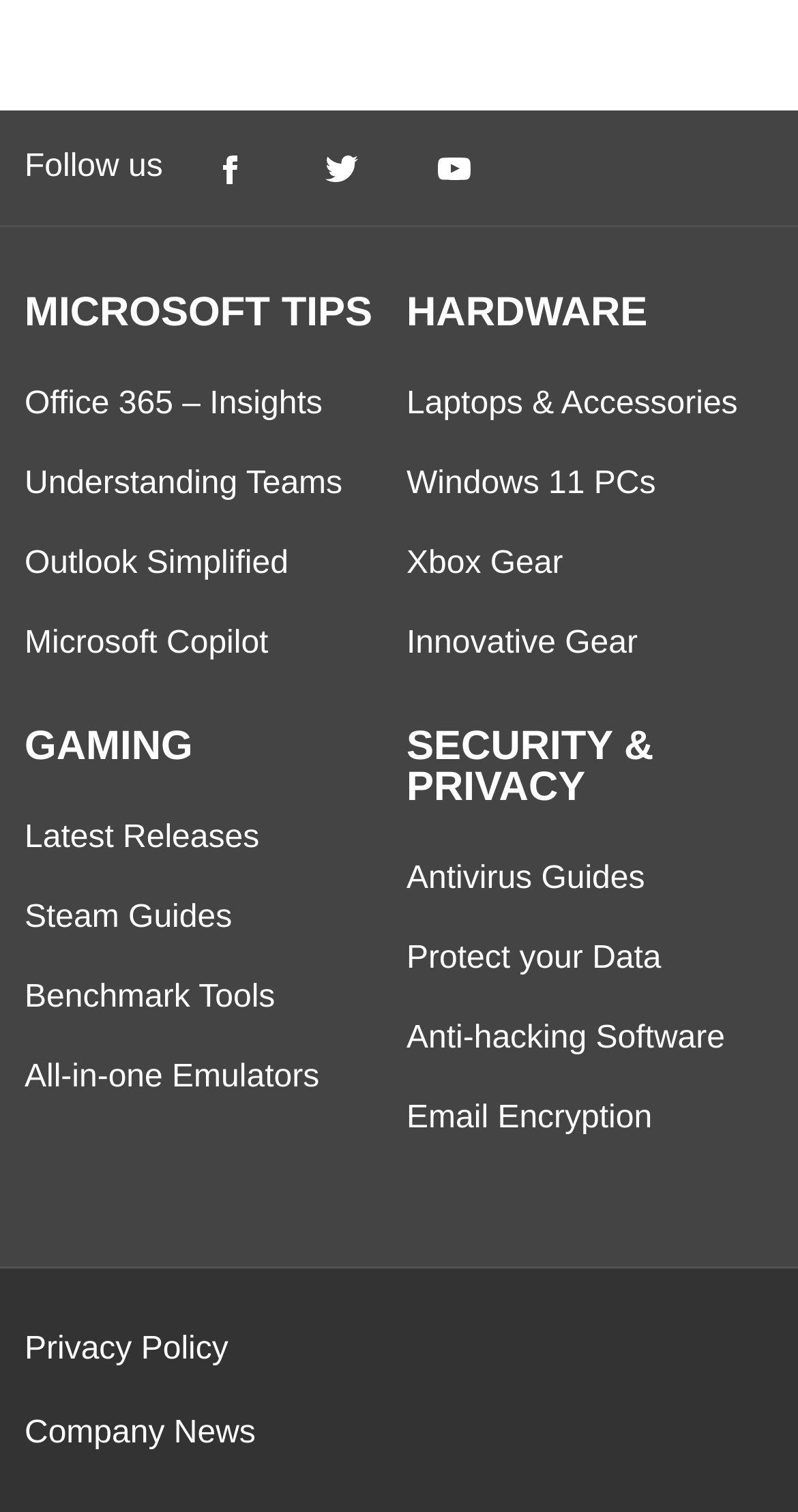Please pinpoint the bounding box coordinates for the region I should click to adhere to this instruction: "Explore Laptops & Accessories".

[0.509, 0.256, 0.924, 0.279]